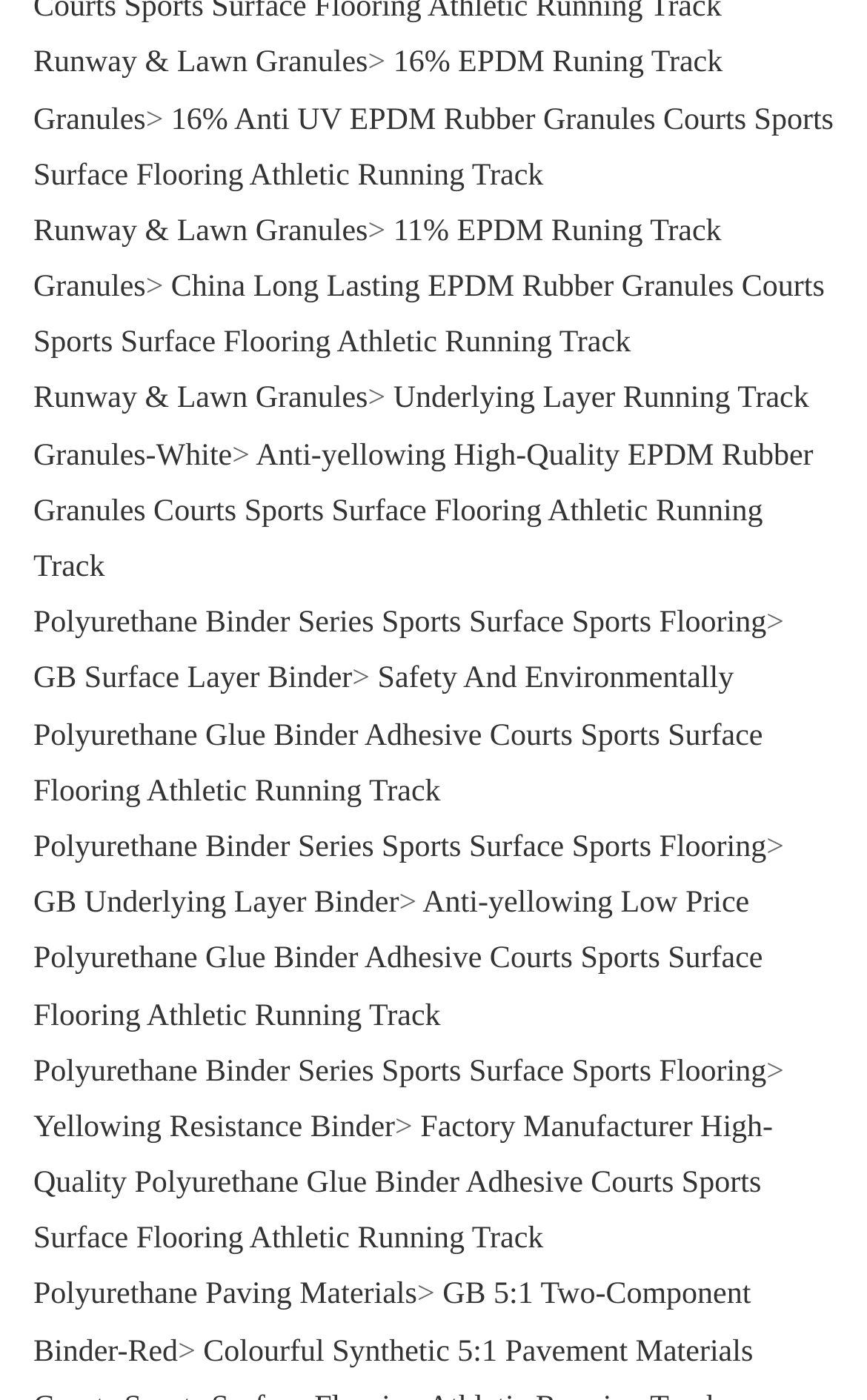Answer the question below in one word or phrase:
What is the theme of the webpage?

Sports Flooring Materials